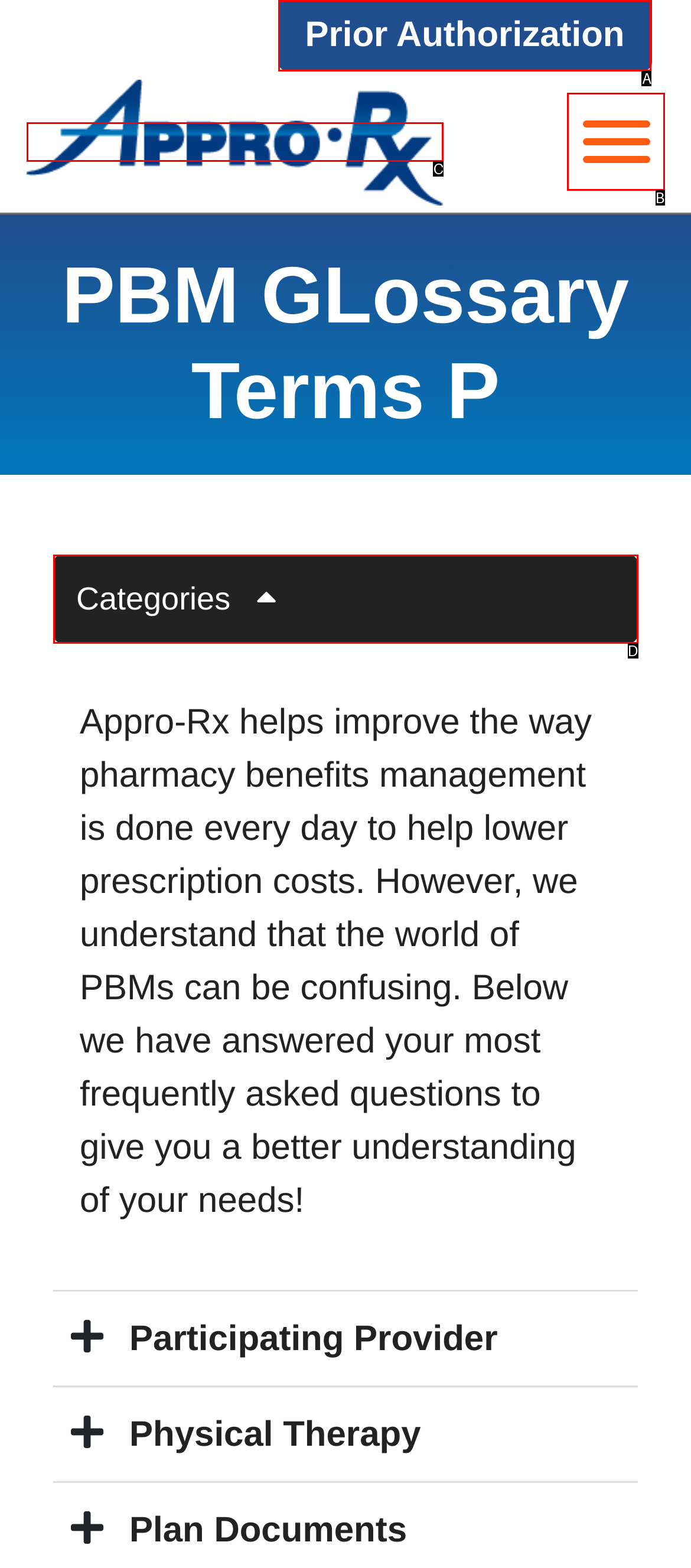Select the HTML element that best fits the description: Prior Authorization
Respond with the letter of the correct option from the choices given.

A